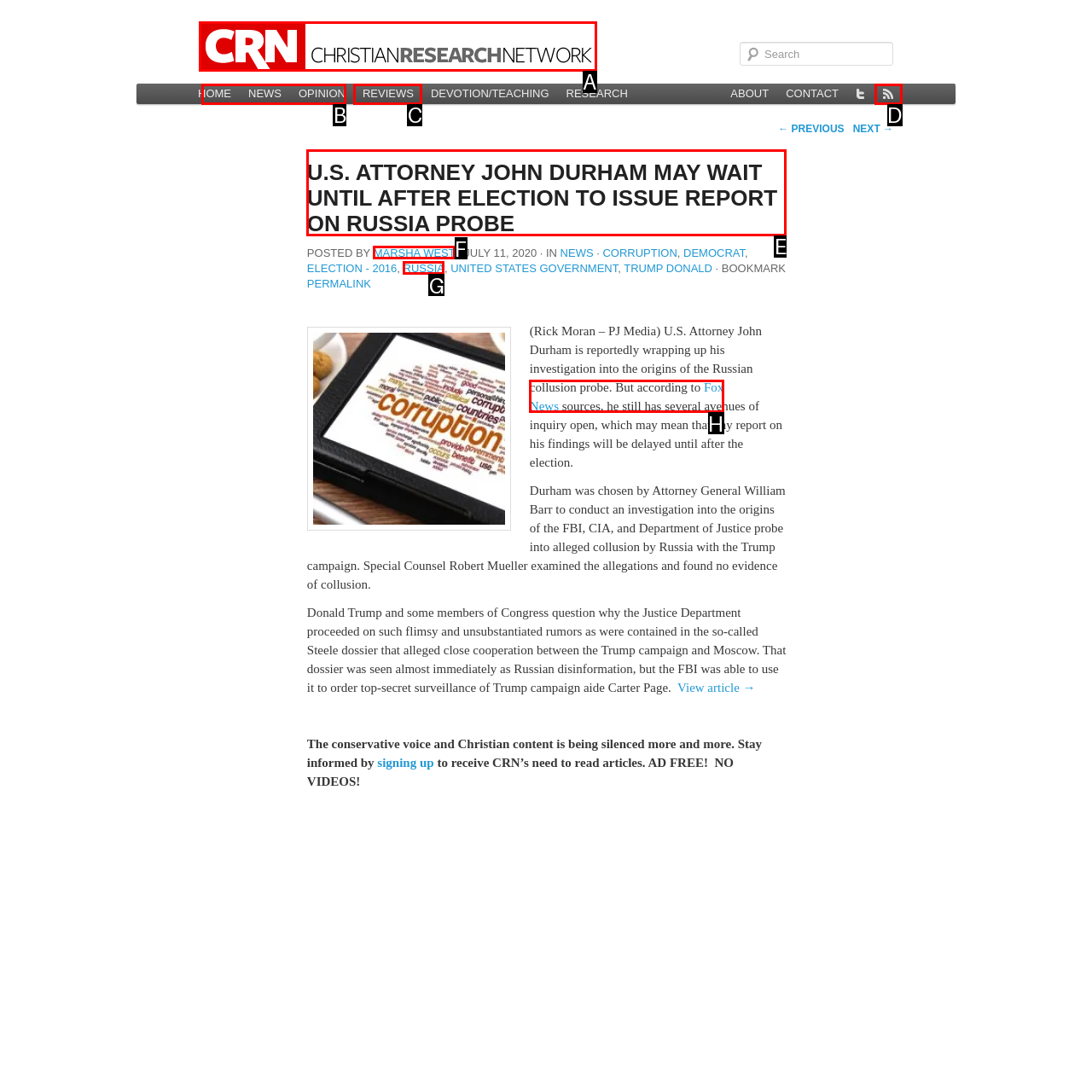Determine the letter of the UI element that will complete the task: Read the article about U.S. Attorney John Durham
Reply with the corresponding letter.

E